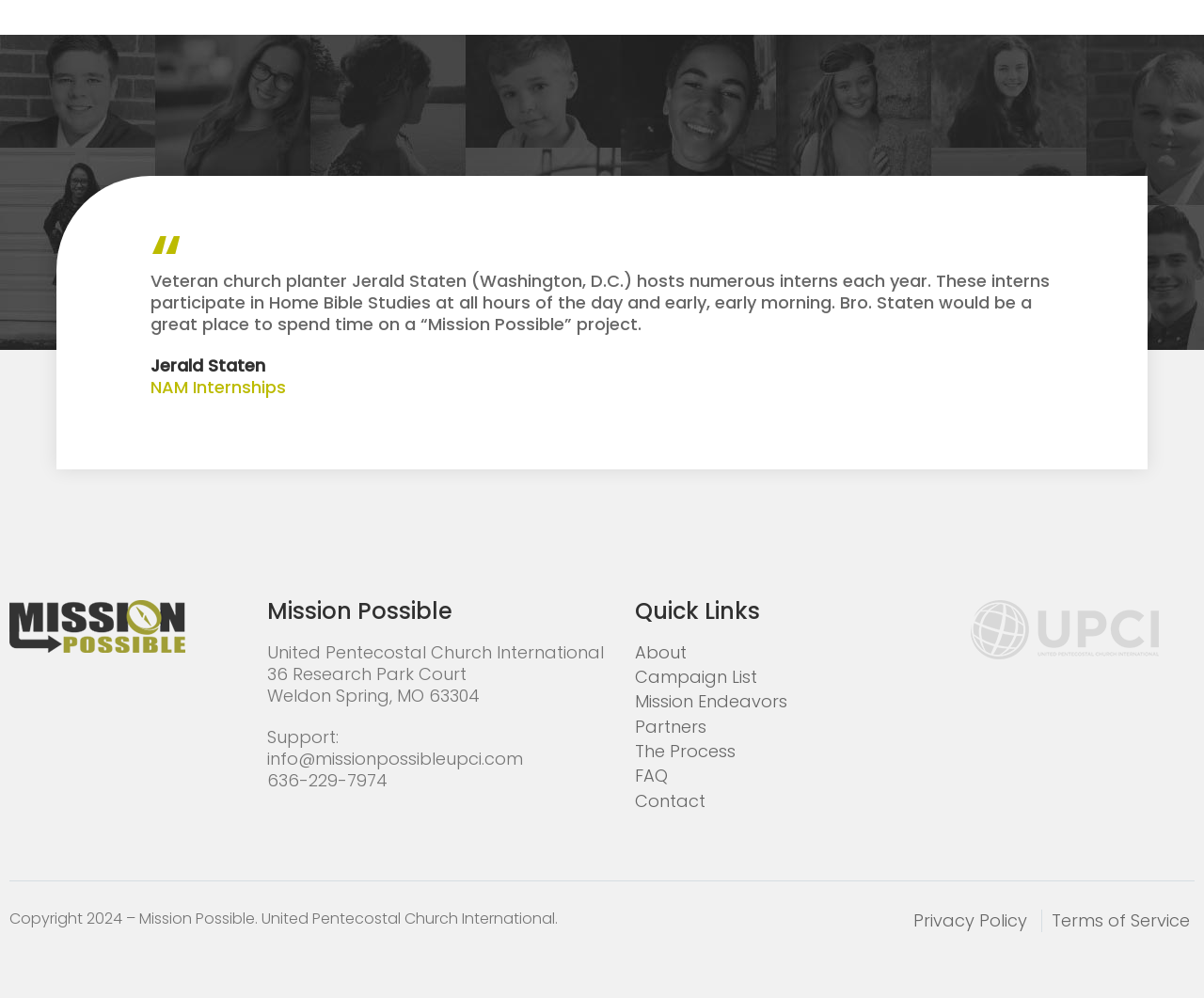Determine the bounding box coordinates of the region I should click to achieve the following instruction: "View Campaign List". Ensure the bounding box coordinates are four float numbers between 0 and 1, i.e., [left, top, right, bottom].

[0.527, 0.666, 0.629, 0.69]